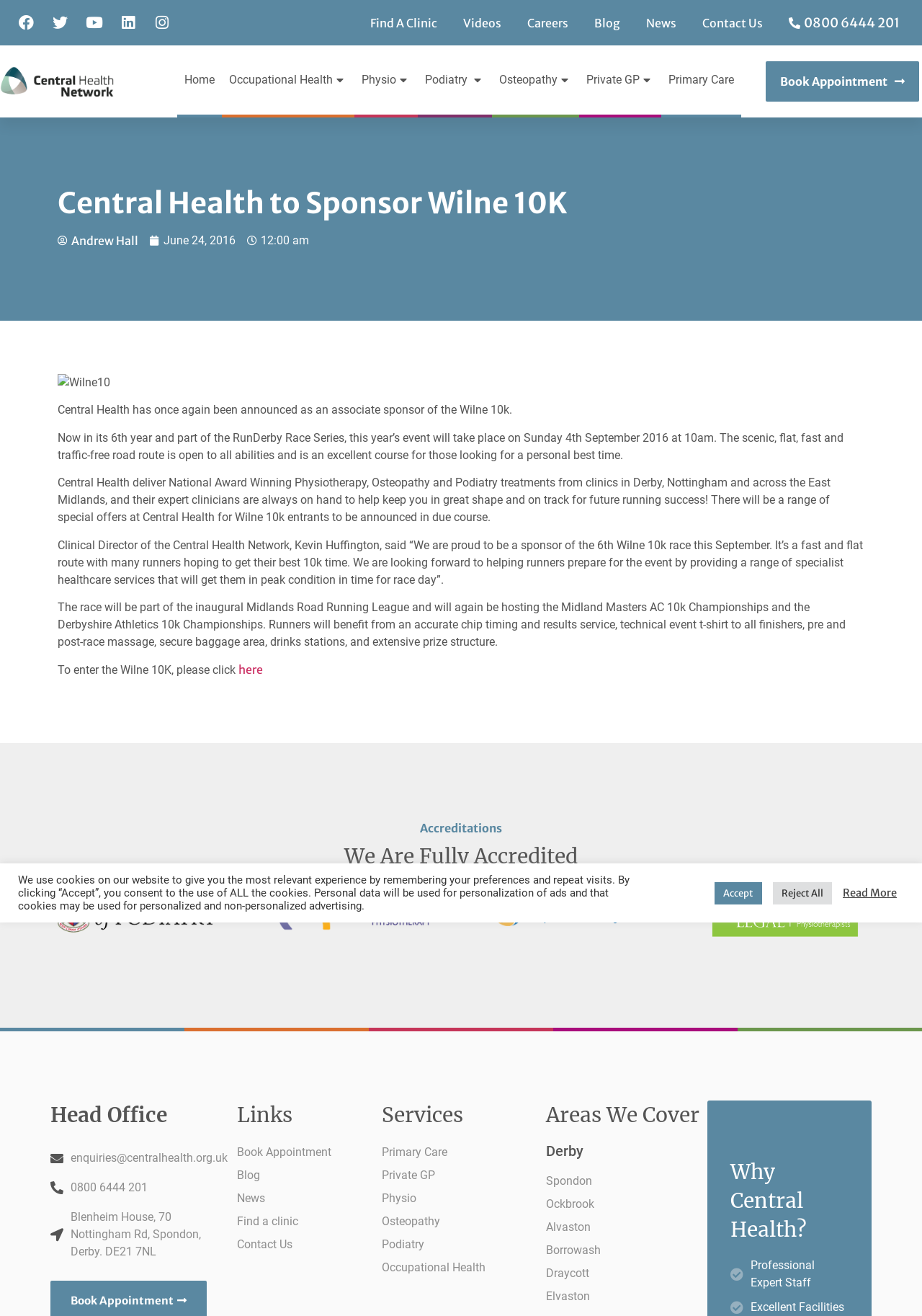Please identify the bounding box coordinates of the element's region that I should click in order to complete the following instruction: "Find a clinic". The bounding box coordinates consist of four float numbers between 0 and 1, i.e., [left, top, right, bottom].

[0.402, 0.011, 0.474, 0.024]